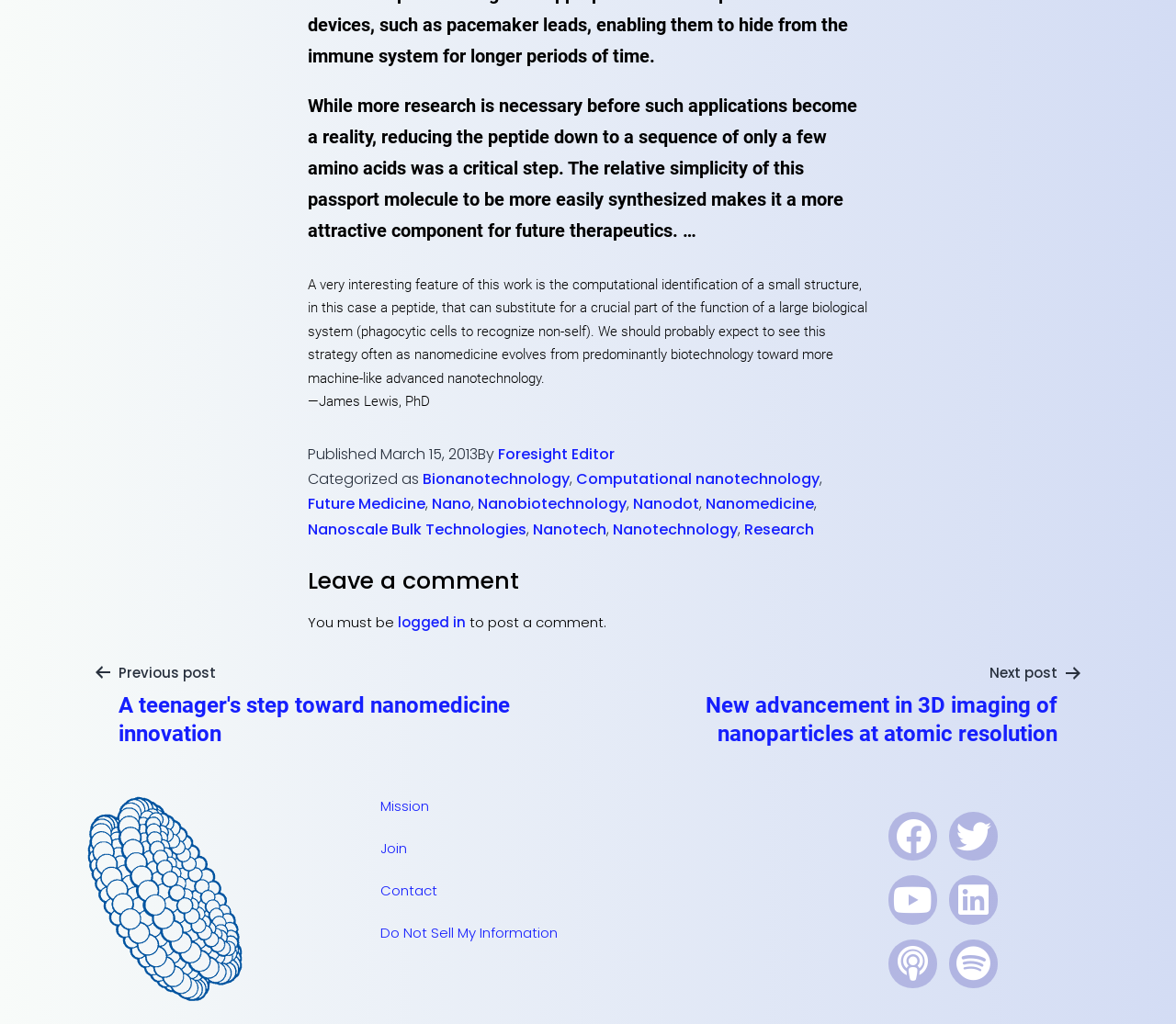Provide the bounding box coordinates of the section that needs to be clicked to accomplish the following instruction: "Click on the 'Foresight Editor' link."

[0.423, 0.433, 0.523, 0.454]